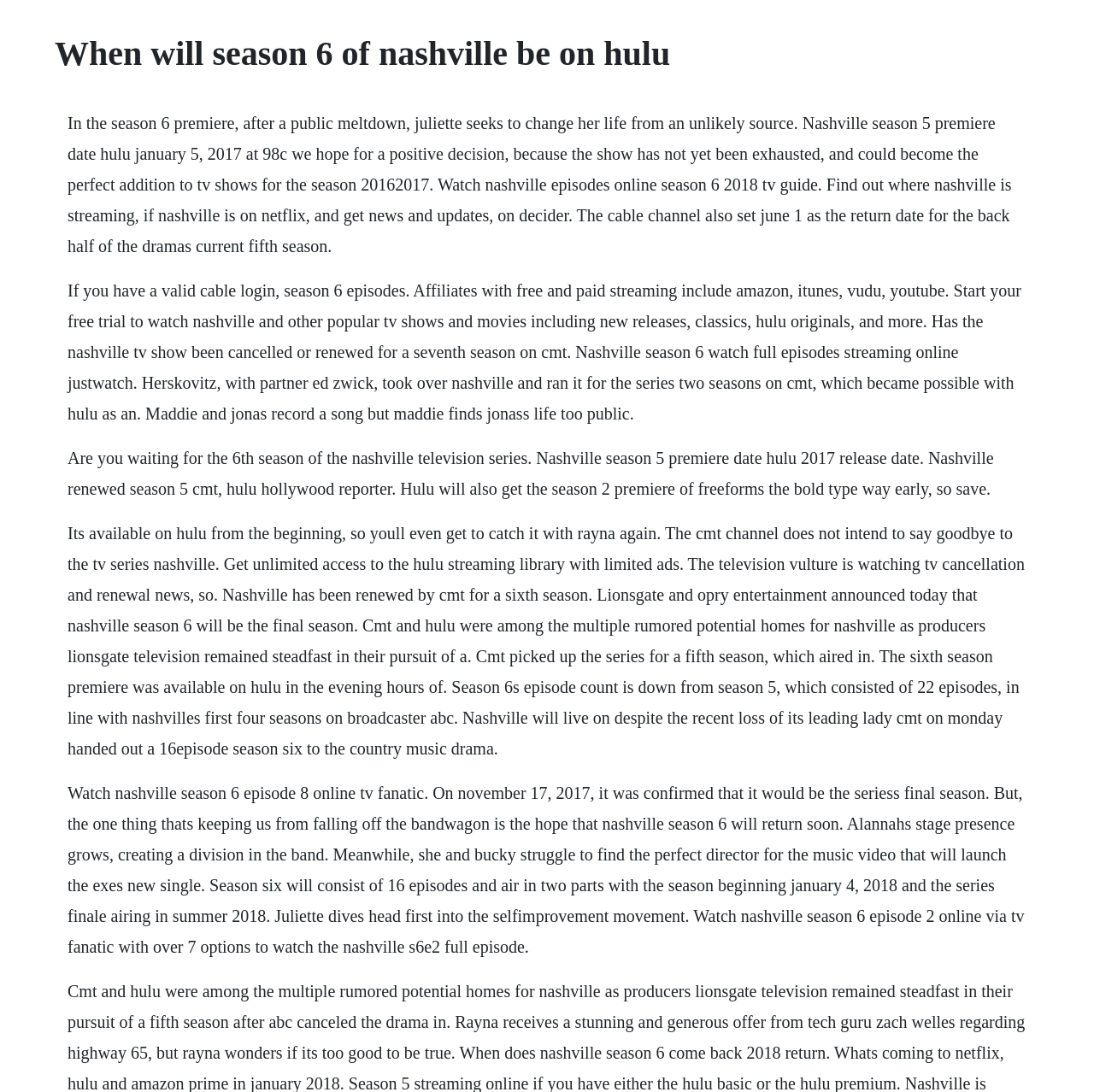Locate the headline of the webpage and generate its content.

When will season 6 of nashville be on hulu